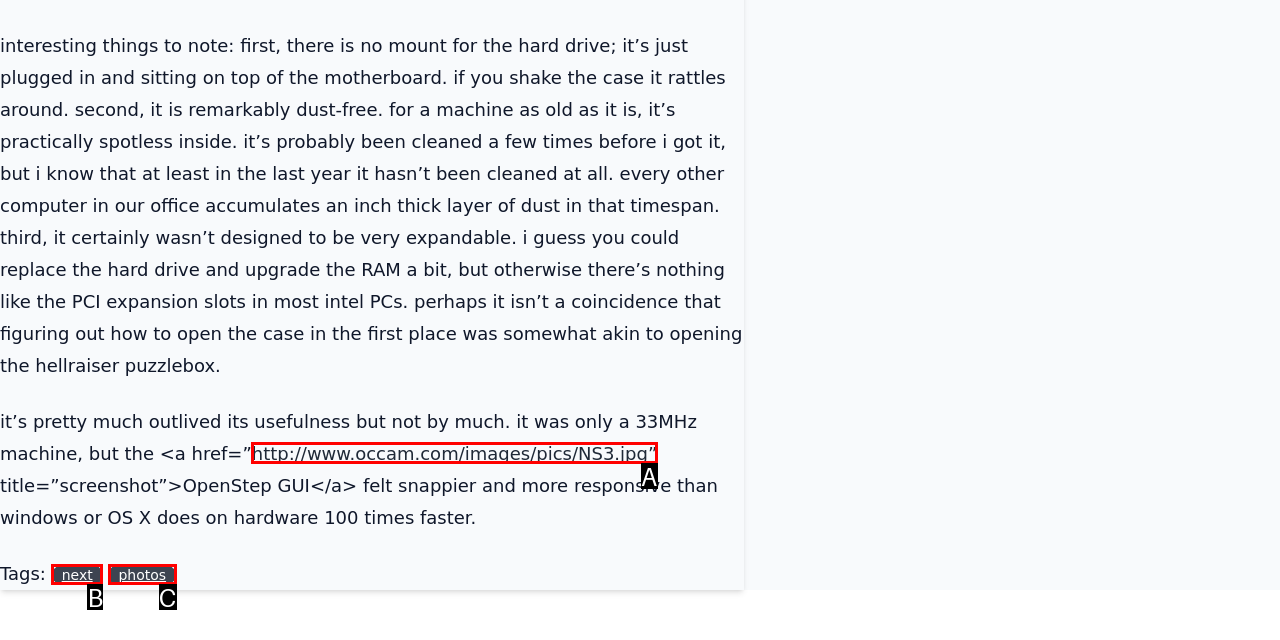Using the description: http://www.occam.com/images/pics/NS3.jpg”, find the best-matching HTML element. Indicate your answer with the letter of the chosen option.

A